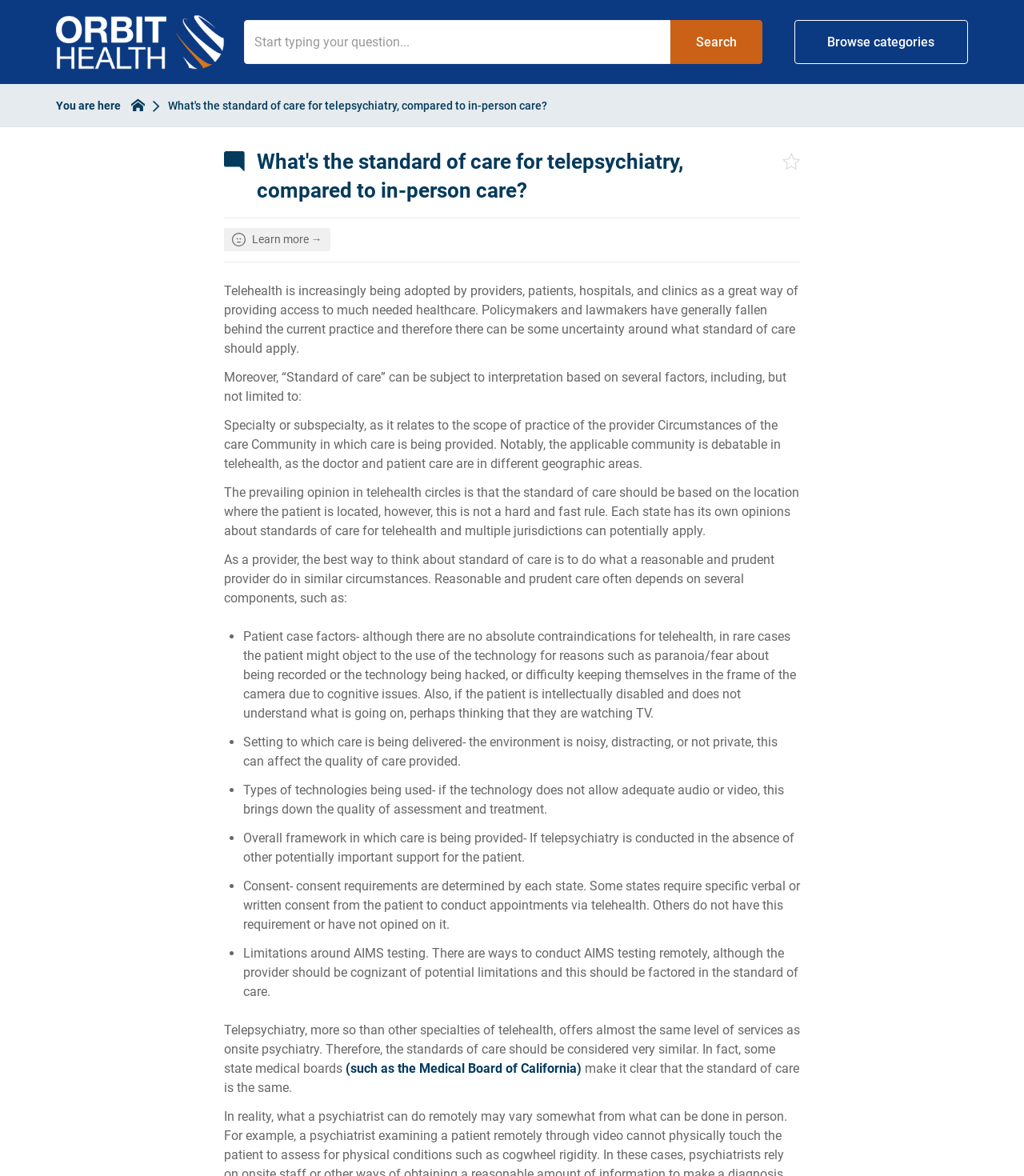Identify the bounding box coordinates for the UI element described by the following text: "equipment and office setup". Provide the coordinates as four float numbers between 0 and 1, in the format [left, top, right, bottom].

[0.434, 0.073, 0.58, 0.093]